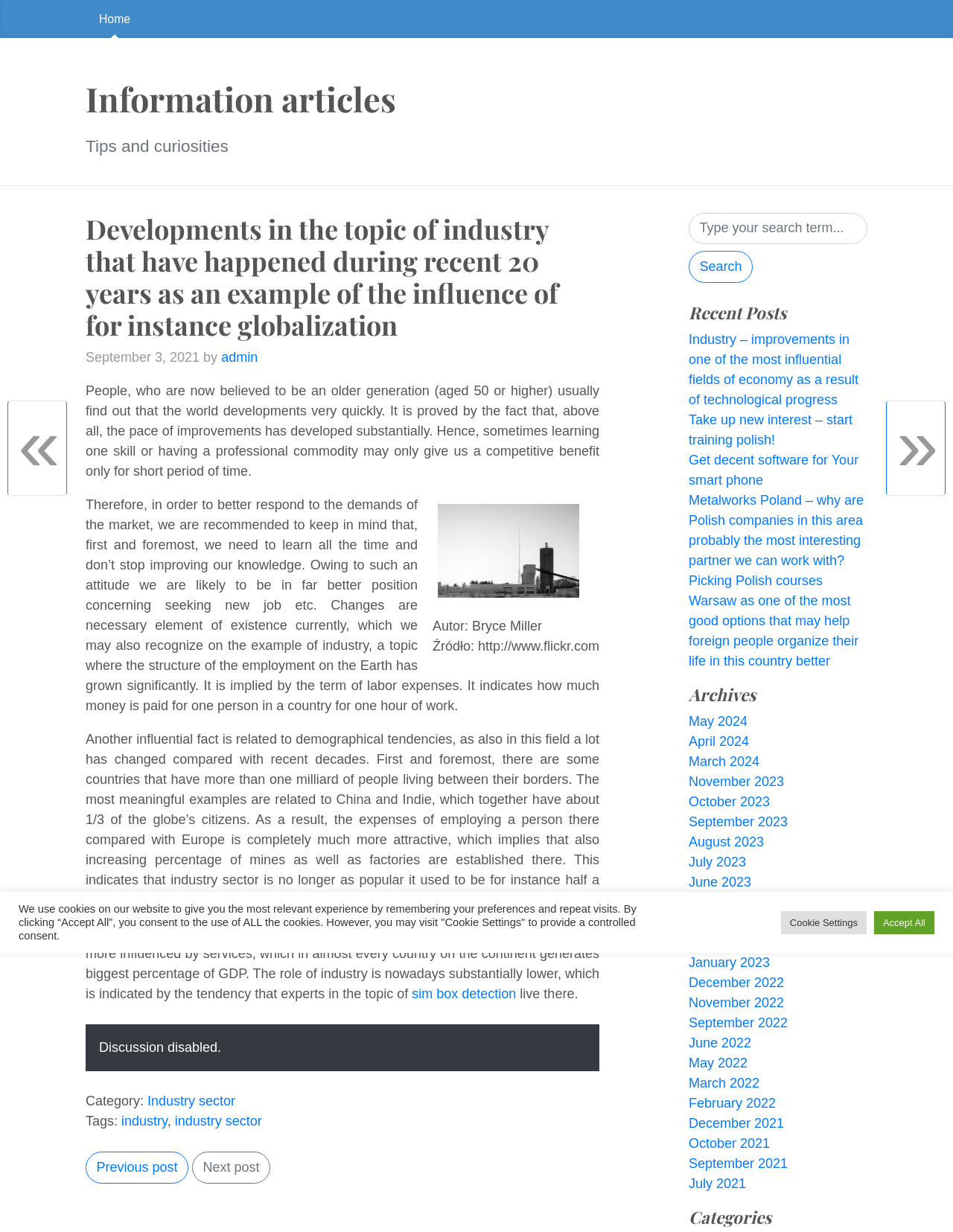Respond to the question with just a single word or phrase: 
What is the topic of the article?

Industry